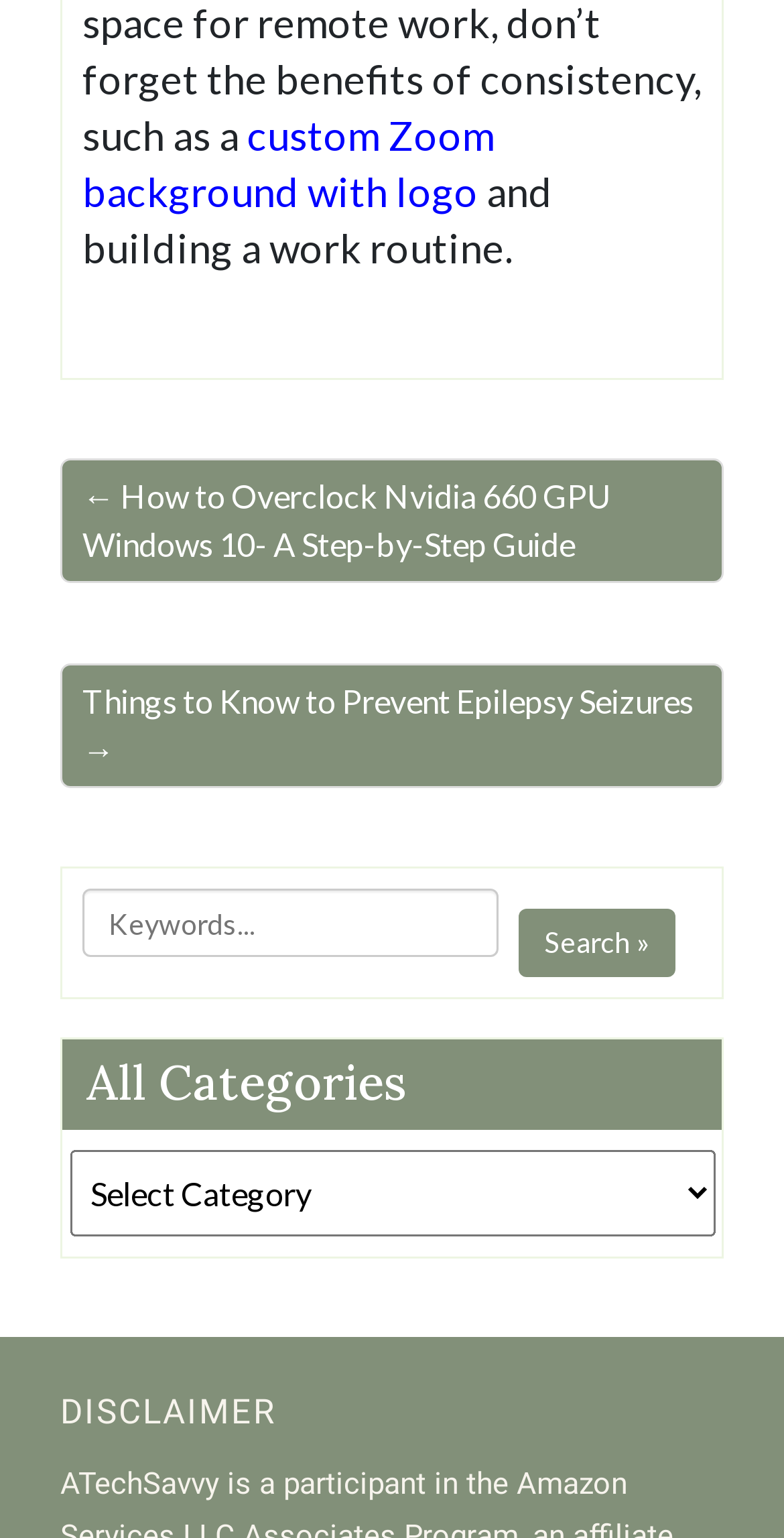Respond to the question below with a concise word or phrase:
What is the disclaimer about?

Unknown